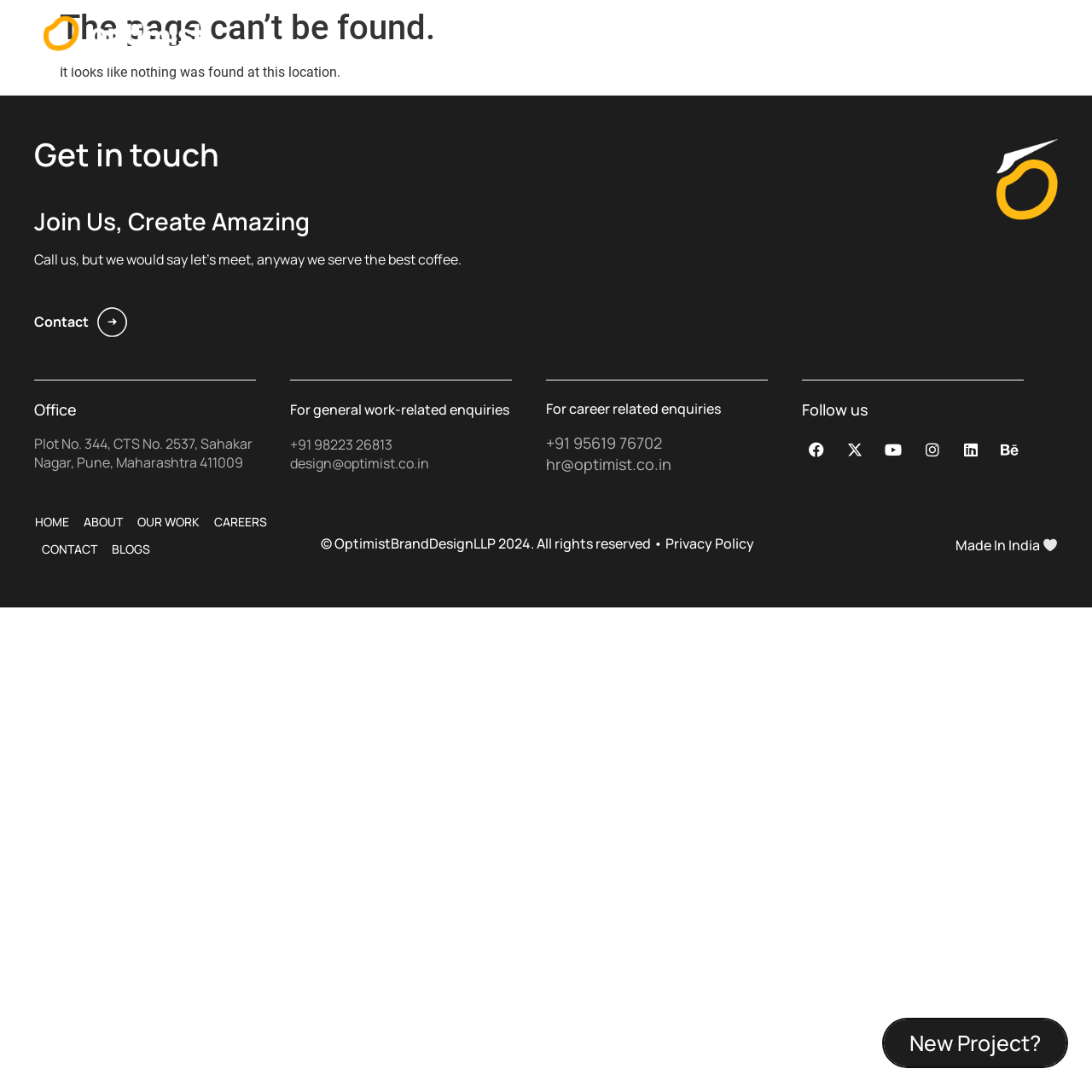What social media platforms does the company have?
Look at the image and answer with only one word or phrase.

Facebook, Twitter, Youtube, Instagram, Linkedin, Behance